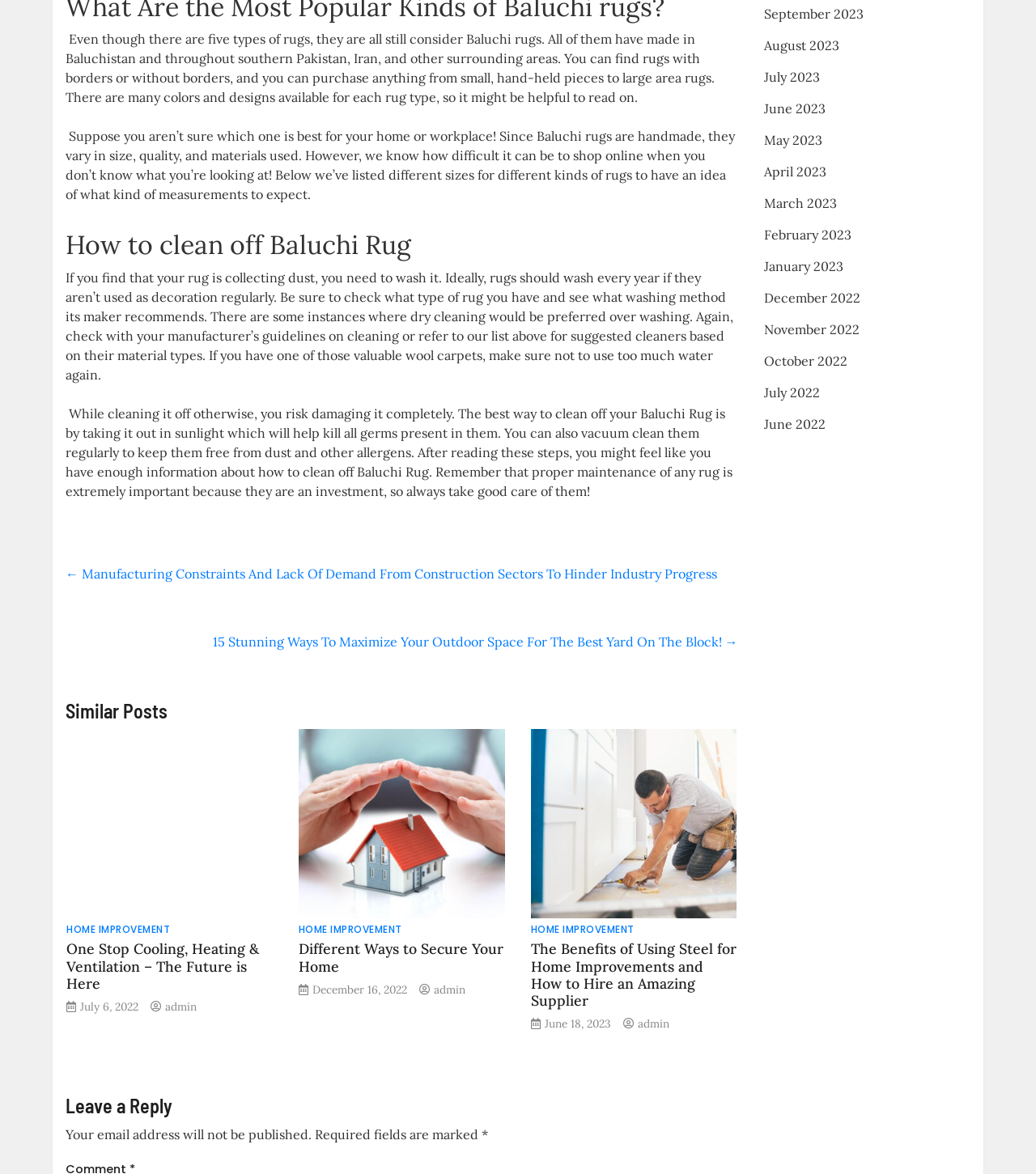Respond with a single word or short phrase to the following question: 
How often should Baluchi rugs be washed?

Every year